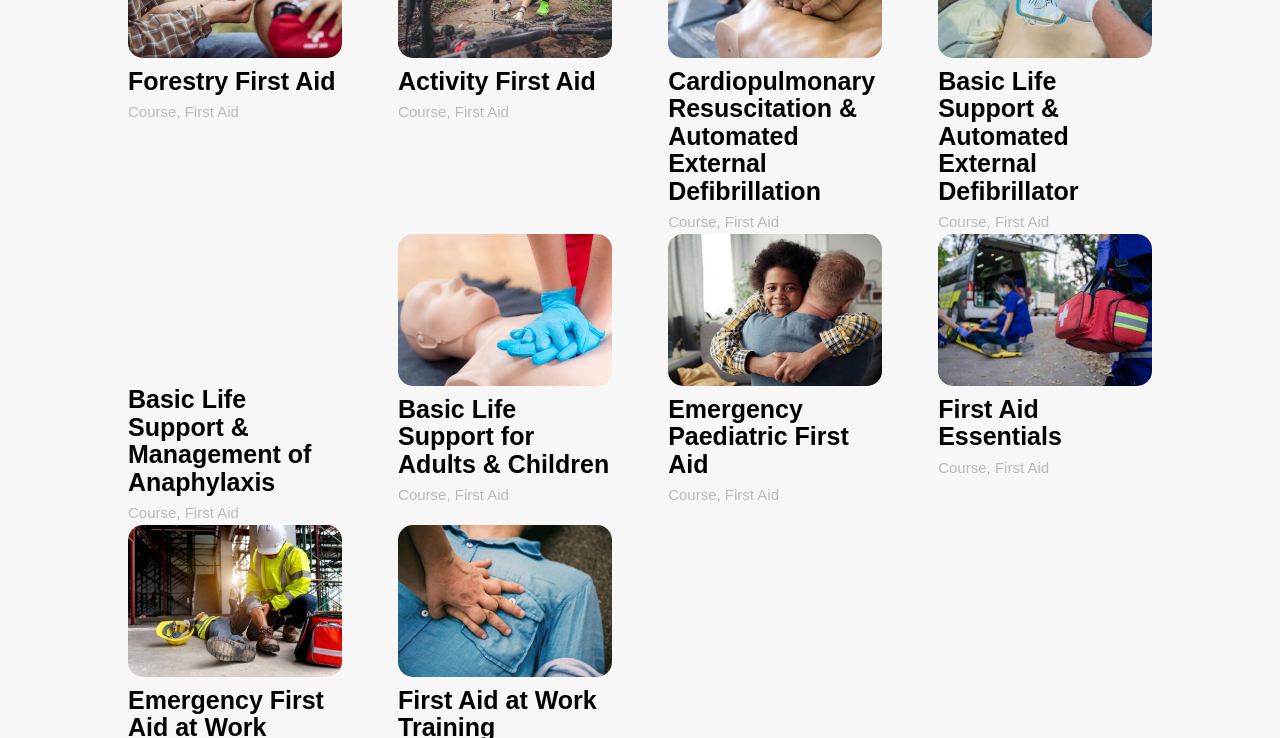Please identify the coordinates of the bounding box that should be clicked to fulfill this instruction: "Learn about Emergency Paediatric First Aid course".

[0.522, 0.535, 0.663, 0.647]